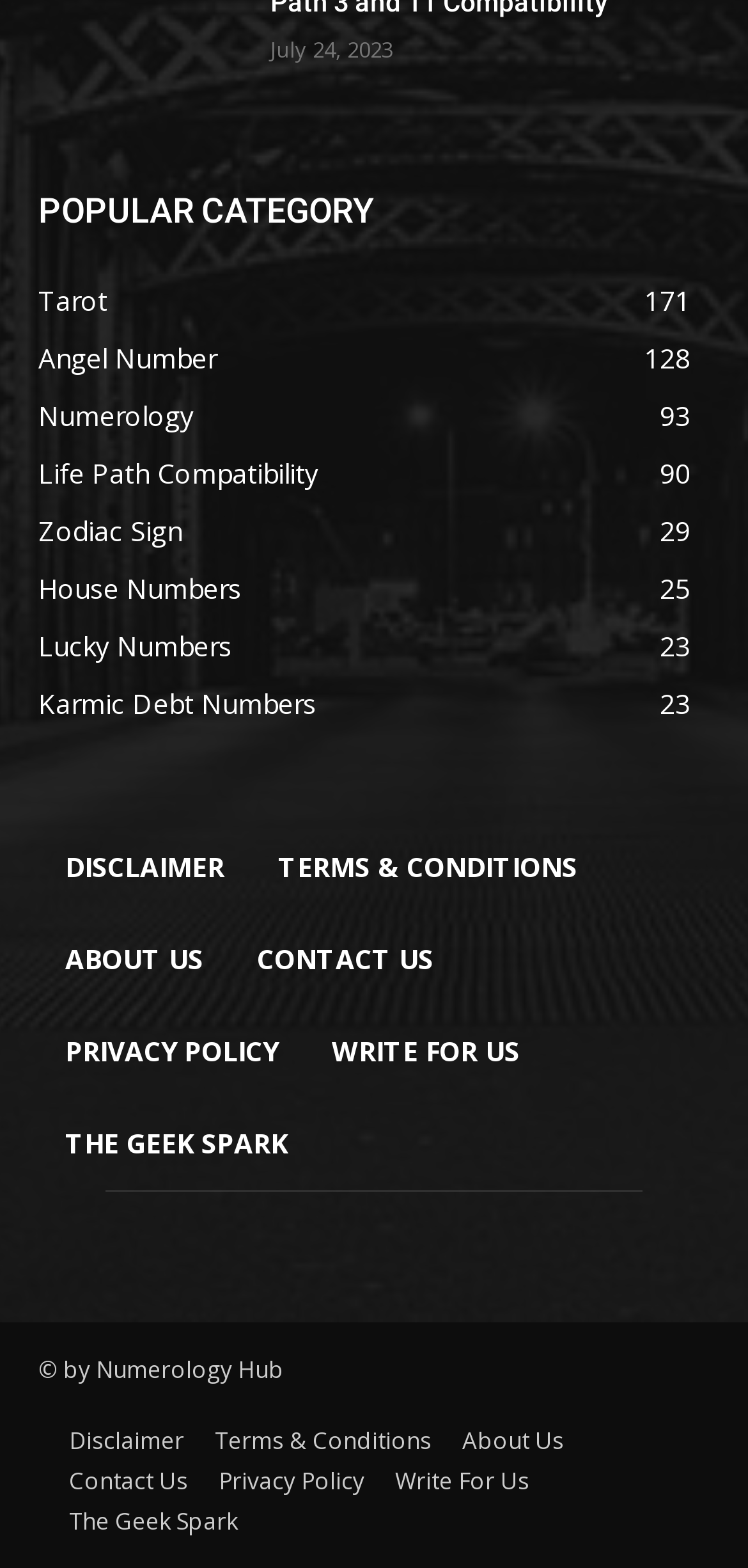What is the last link in the footer section?
Refer to the image and provide a detailed answer to the question.

The last link in the footer section is obtained by examining the link elements located at the bottom of the webpage. The last link is 'The Geek Spark'.